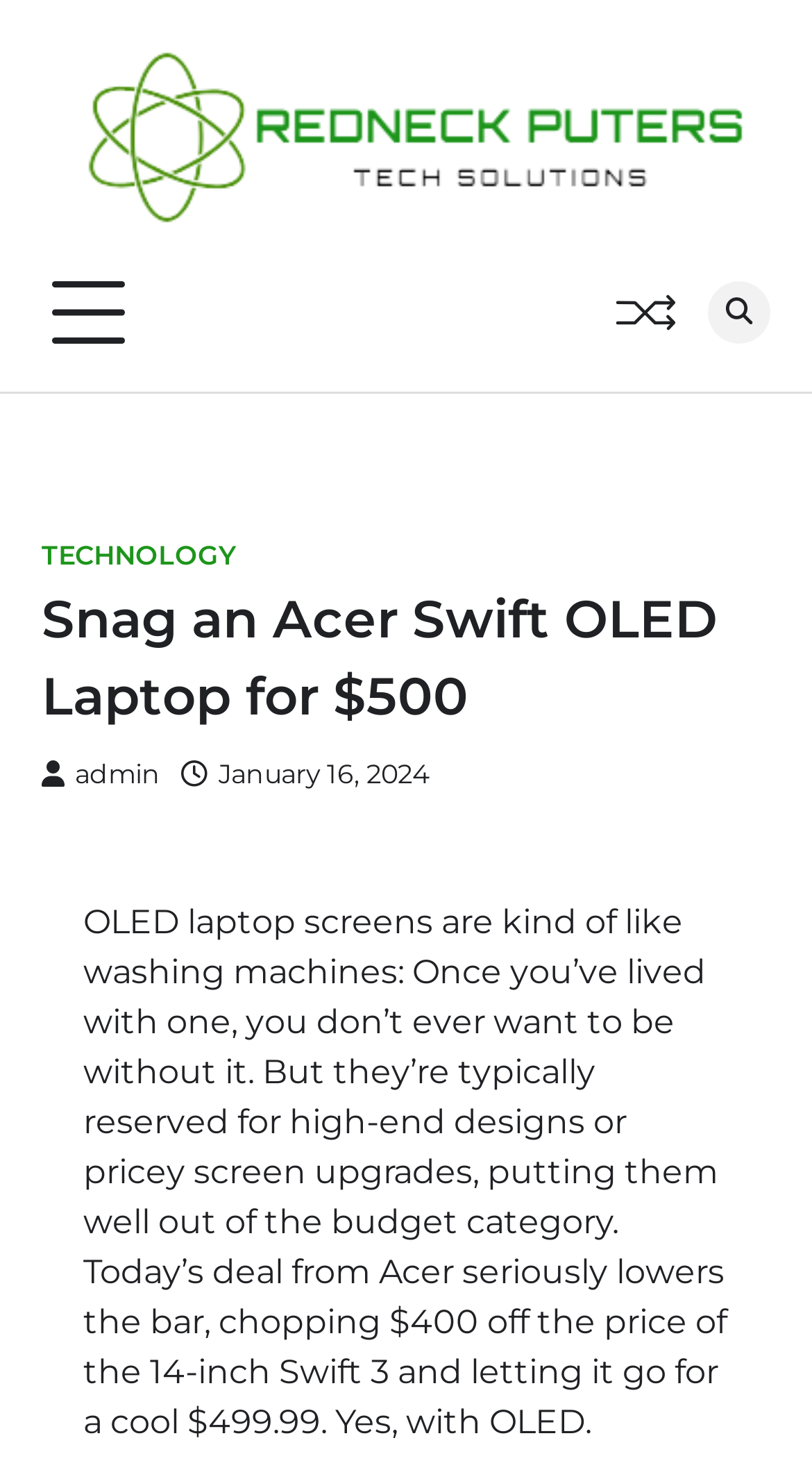What type of screen does the Acer Swift 3 laptop have?
Based on the image, please offer an in-depth response to the question.

The answer can be inferred from the text description, which mentions 'OLED laptop screens' and later mentions the Acer Swift 3 laptop, implying that it has an OLED screen.